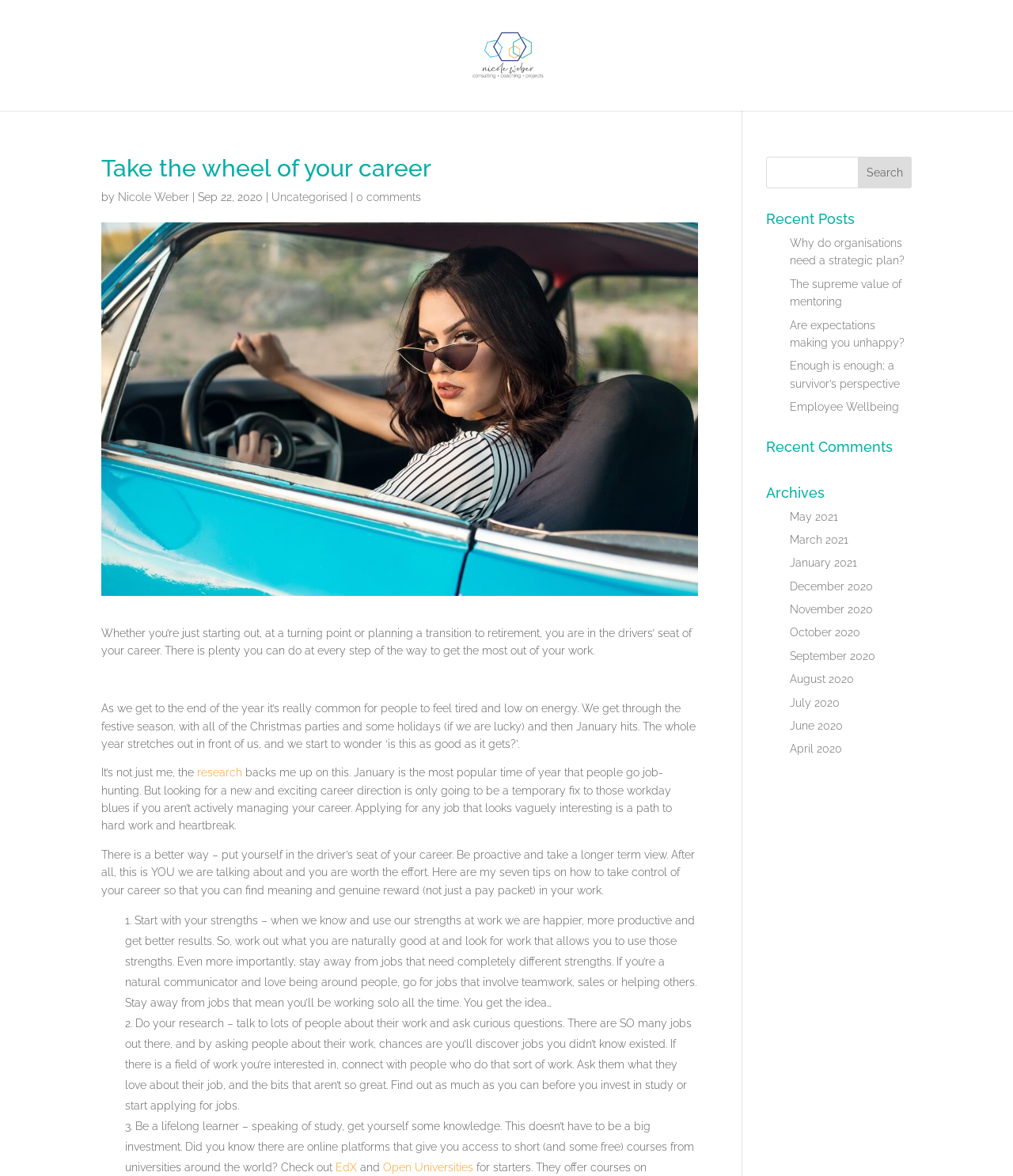What is the seventh tip to take control of your career?
Your answer should be a single word or phrase derived from the screenshot.

Not mentioned